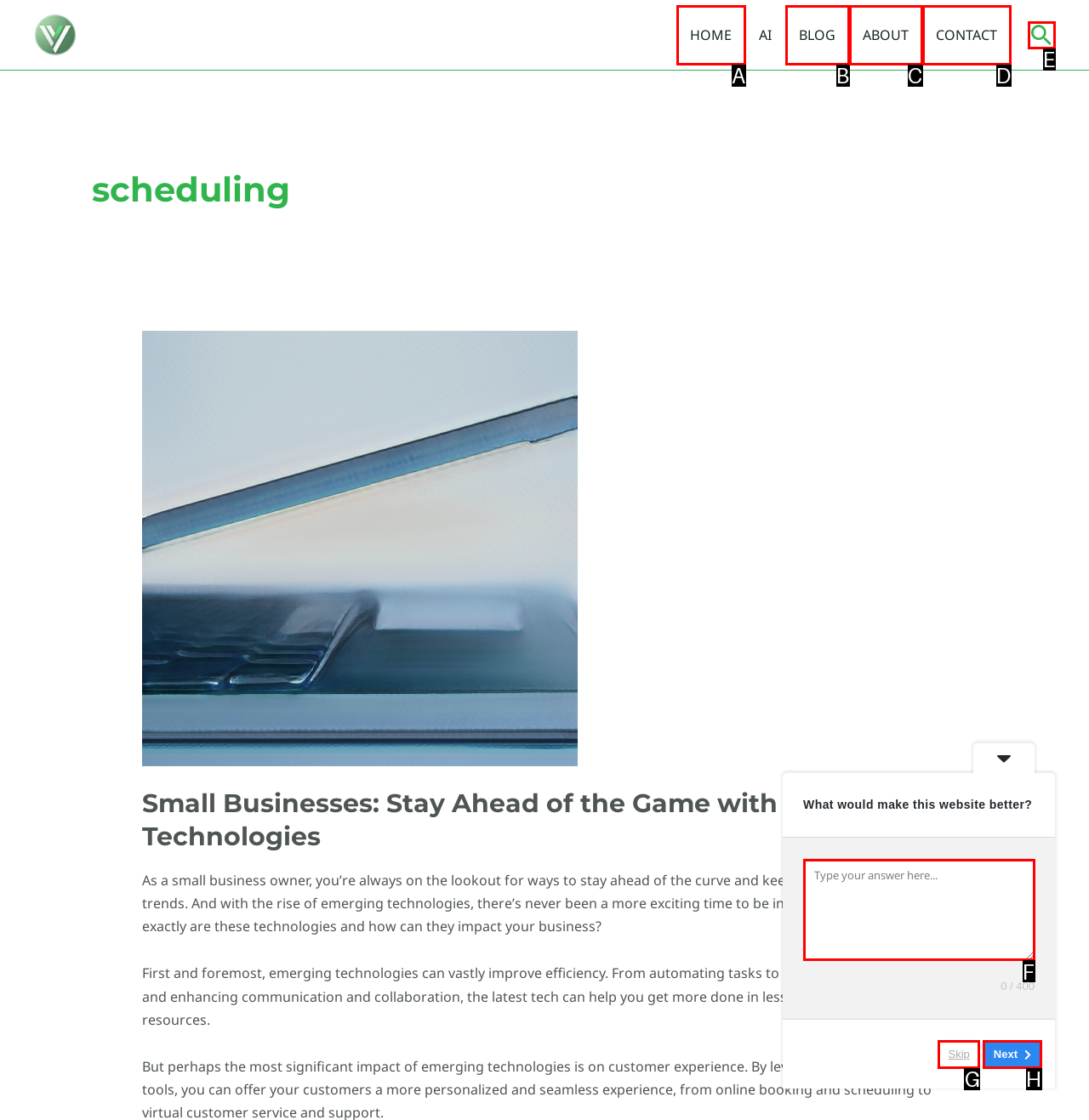Select the correct HTML element to complete the following task: type your answer here
Provide the letter of the choice directly from the given options.

F